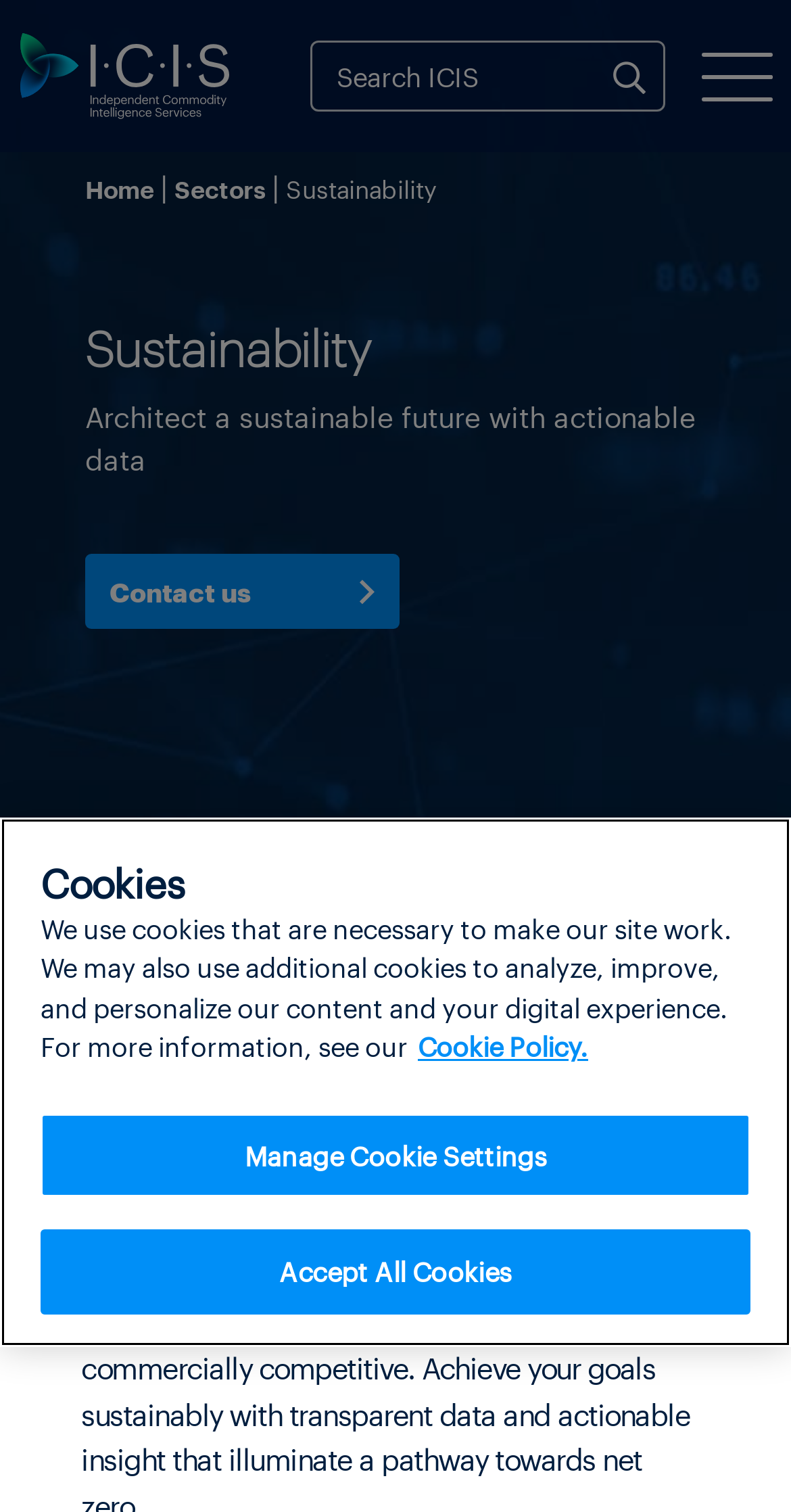Indicate the bounding box coordinates of the element that must be clicked to execute the instruction: "Search ICIS". The coordinates should be given as four float numbers between 0 and 1, i.e., [left, top, right, bottom].

[0.421, 0.035, 0.752, 0.066]